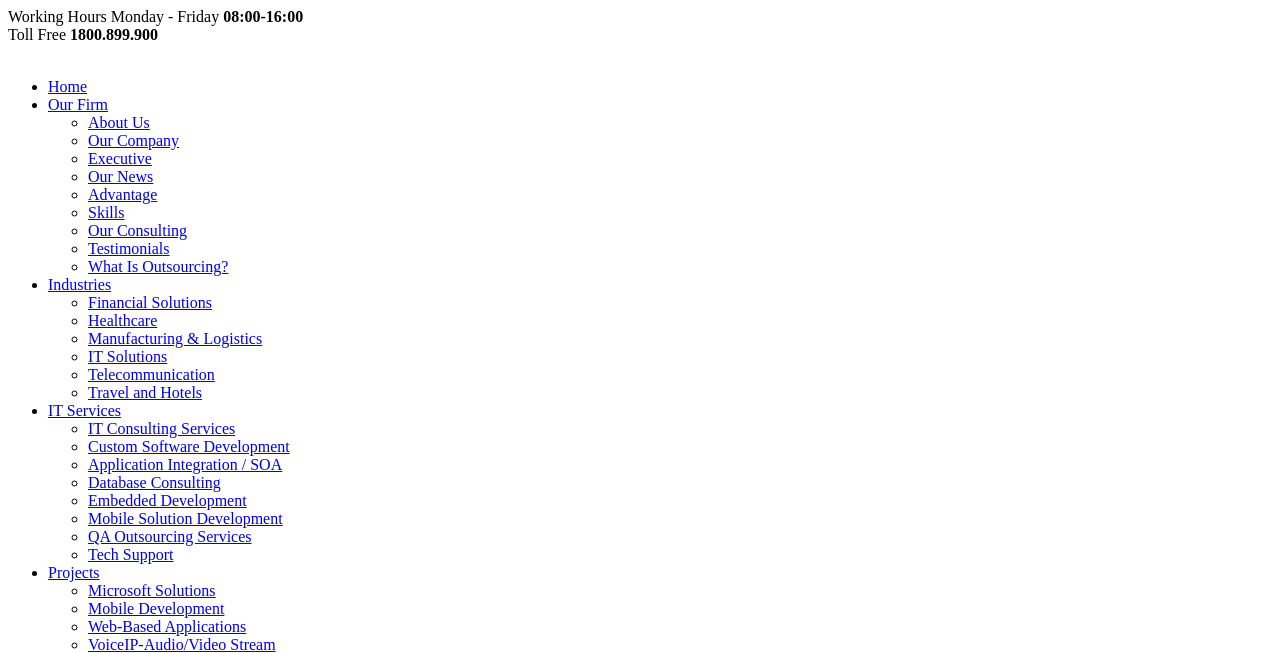What are the working hours of the company?
Look at the screenshot and respond with one word or a short phrase.

08:00-16:00